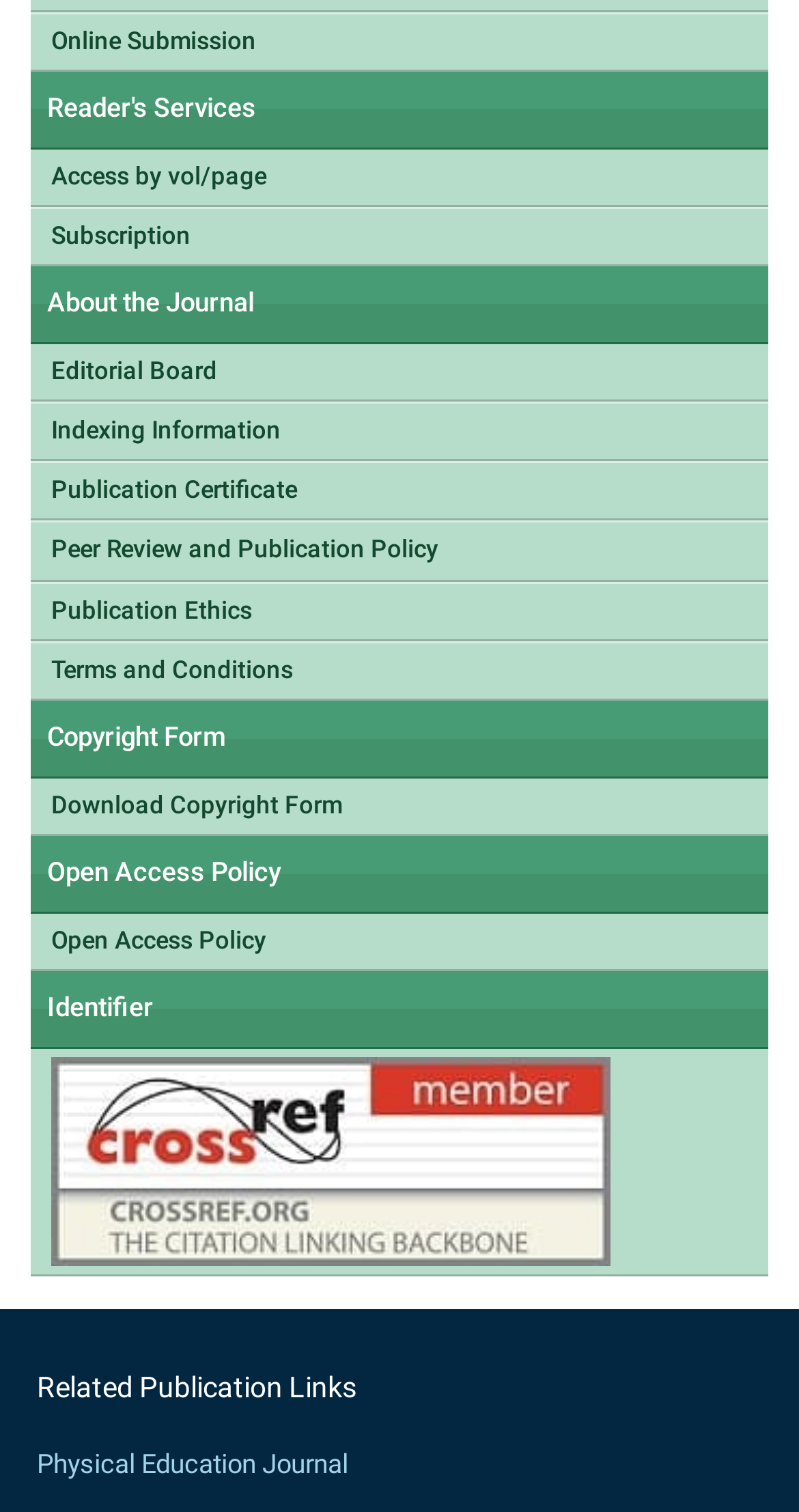Specify the bounding box coordinates of the region I need to click to perform the following instruction: "Access online submission". The coordinates must be four float numbers in the range of 0 to 1, i.e., [left, top, right, bottom].

[0.038, 0.009, 0.962, 0.046]